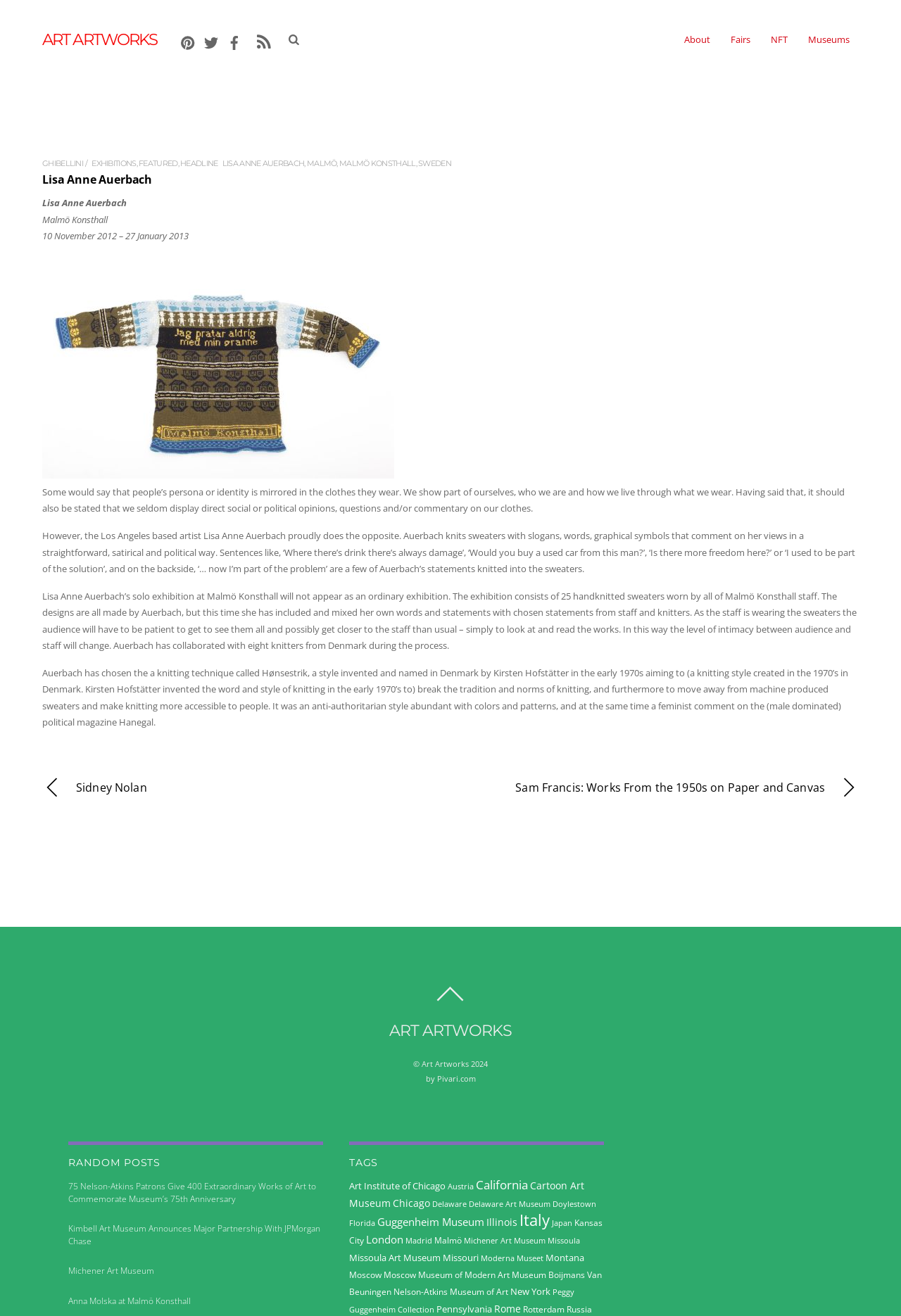Elaborate on the information and visuals displayed on the webpage.

This webpage is about Lisa Anne Auerbach's art exhibition at Malmö Konsthall. At the top, there are social media links to Pinterest, Twitter, and Facebook, as well as an RSS link and a search box. Below that, there are navigation links to "About", "Fairs", "NFT", and "Museums".

The main content of the page is an article about Lisa Anne Auerbach's solo exhibition at Malmö Konsthall. The article is divided into several sections, each with a heading and a block of text. The first section introduces the artist and her work, which involves knitting sweaters with slogans and words that comment on her views in a straightforward, satirical, and political way.

The second section describes the exhibition, which features 25 hand-knitted sweaters worn by the staff of Malmö Konsthall. The sweaters are designed by Auerbach, but she has also included statements from the staff and knitters. The audience will have to be patient to see all the sweaters, as they will be worn by the staff, and may have to get closer to the staff to read the works.

The third section provides more information about Auerbach's knitting technique, called Hønsestrik, which was invented in Denmark in the 1970s as an anti-authoritarian style that breaks away from traditional knitting norms.

Below the article, there are links to other art-related articles and exhibitions, including one about Sidney Nolan and another about Sam Francis. There is also a "Back to Top" link and a copyright notice at the bottom of the page.

On the right-hand side of the page, there are two columns of links. The top column is labeled "RANDOM POSTS" and features links to various art-related articles. The bottom column is labeled "TAGS" and features links to different categories, such as art museums, cities, and countries, each with a number of items in parentheses.